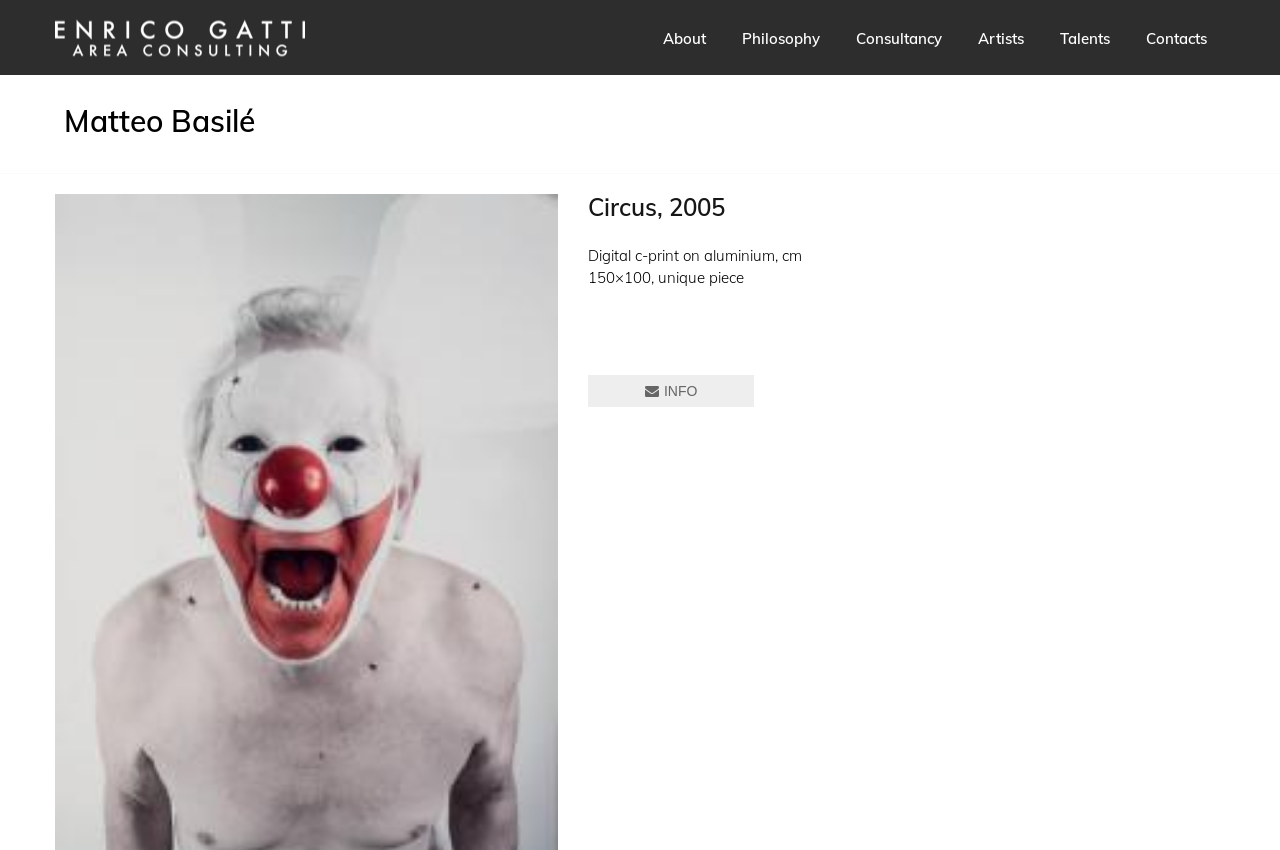What is the size of the artwork 'Circus, 2005'?
Provide a thorough and detailed answer to the question.

The answer can be found by looking at the StaticText element with the text 'Digital c-print on aluminium, cm 150×100, unique piece' which is located below the heading 'Circus, 2005', and it describes the size of the artwork.